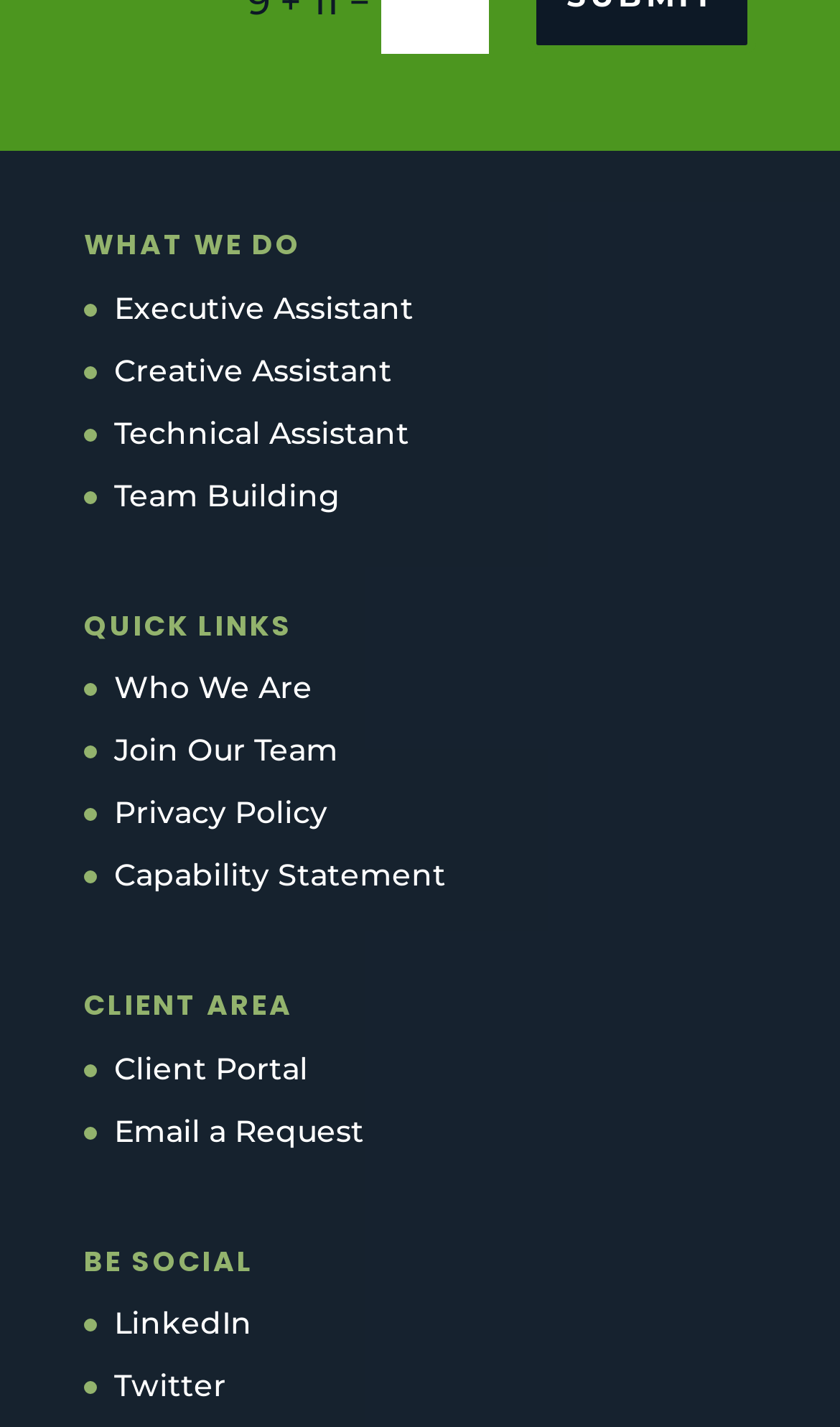Using the description "Email a Request", locate and provide the bounding box of the UI element.

[0.136, 0.779, 0.433, 0.806]